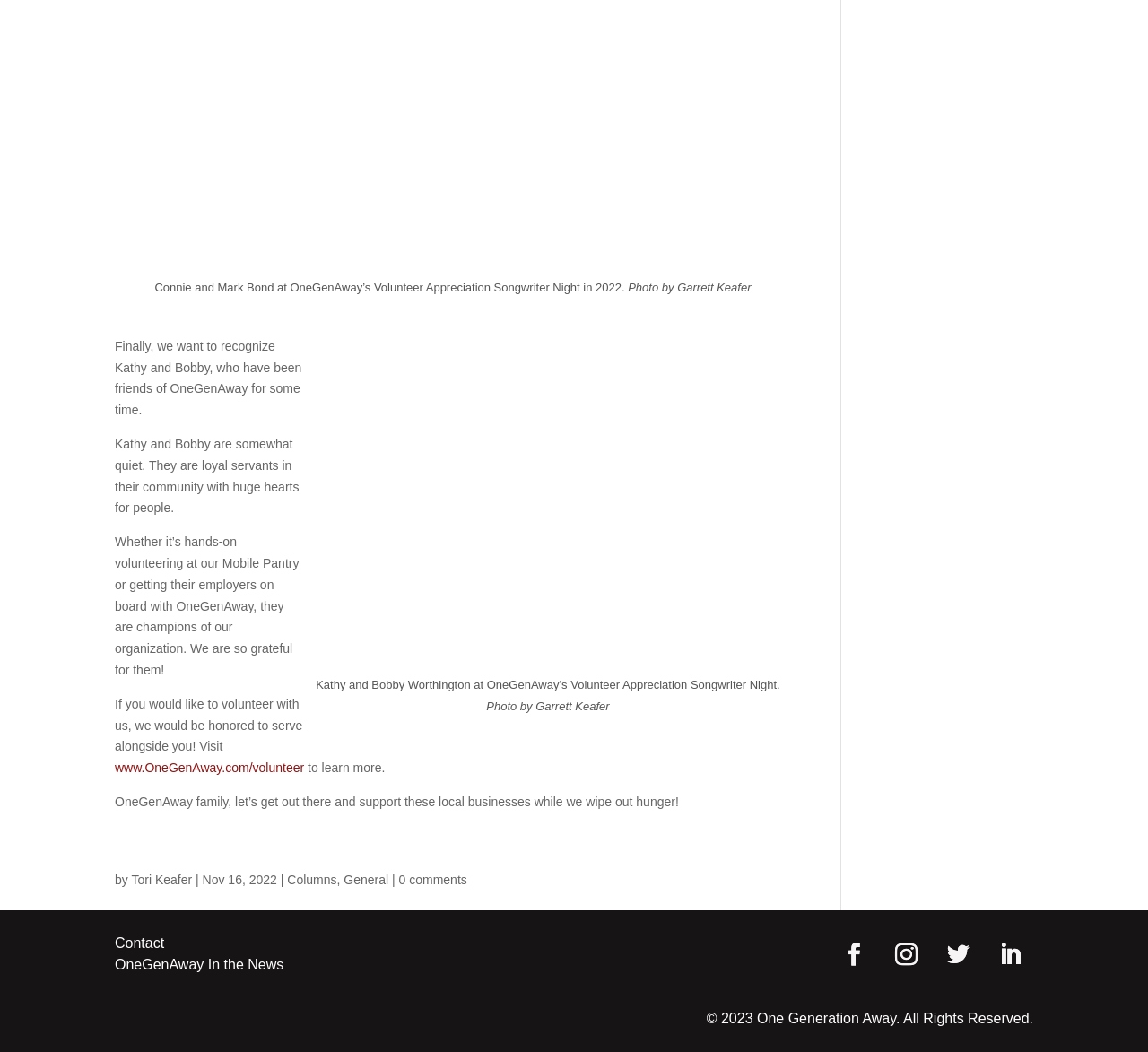What is the name of the organization?
From the image, respond using a single word or phrase.

OneGenAway